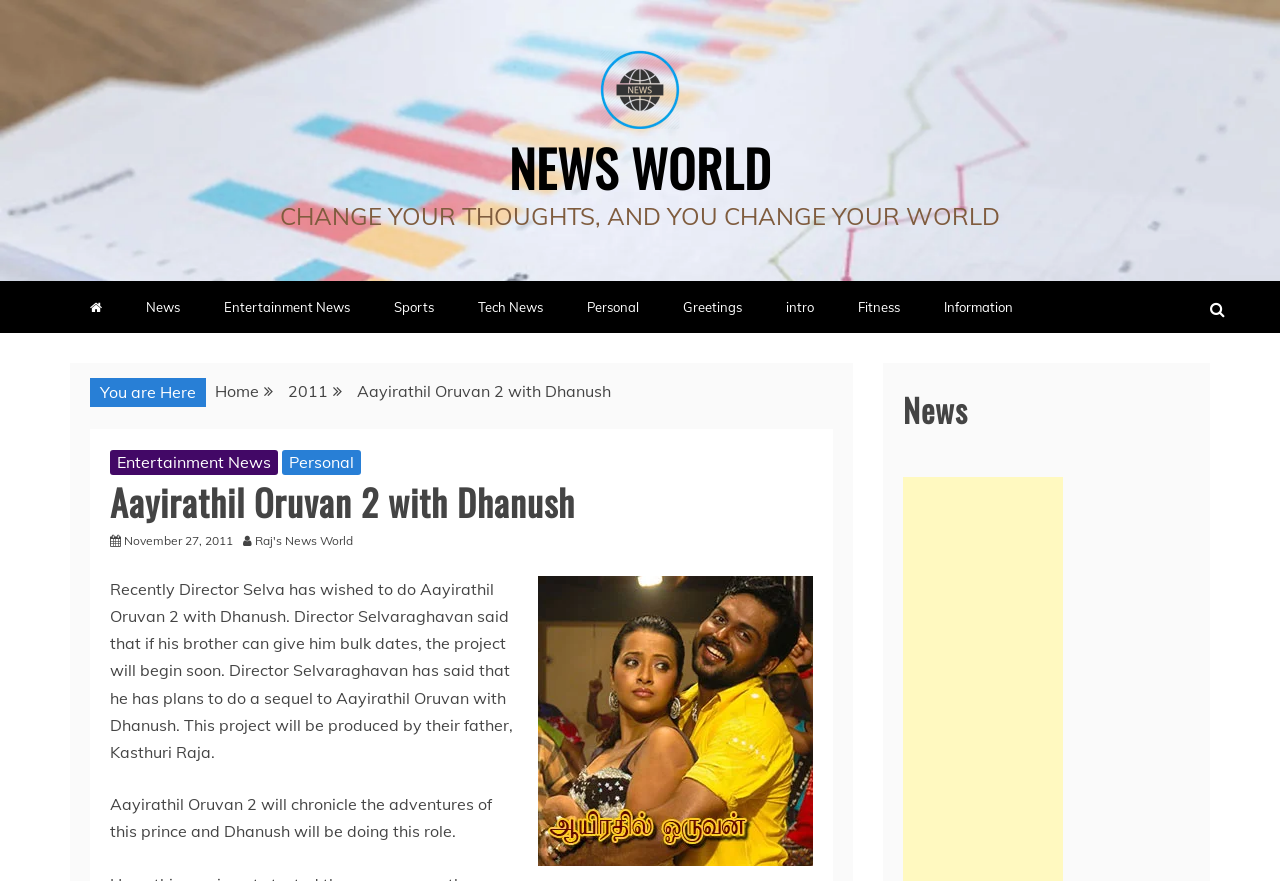Using the information in the image, give a detailed answer to the following question: What is the role of Dhanush in the movie?

I found the answer by looking at the static text 'Aayirathil Oruvan 2 will chronicle the adventures of this prince and Dhanush will be doing this role.' which suggests that Dhanush will be playing the role of a prince in the movie.